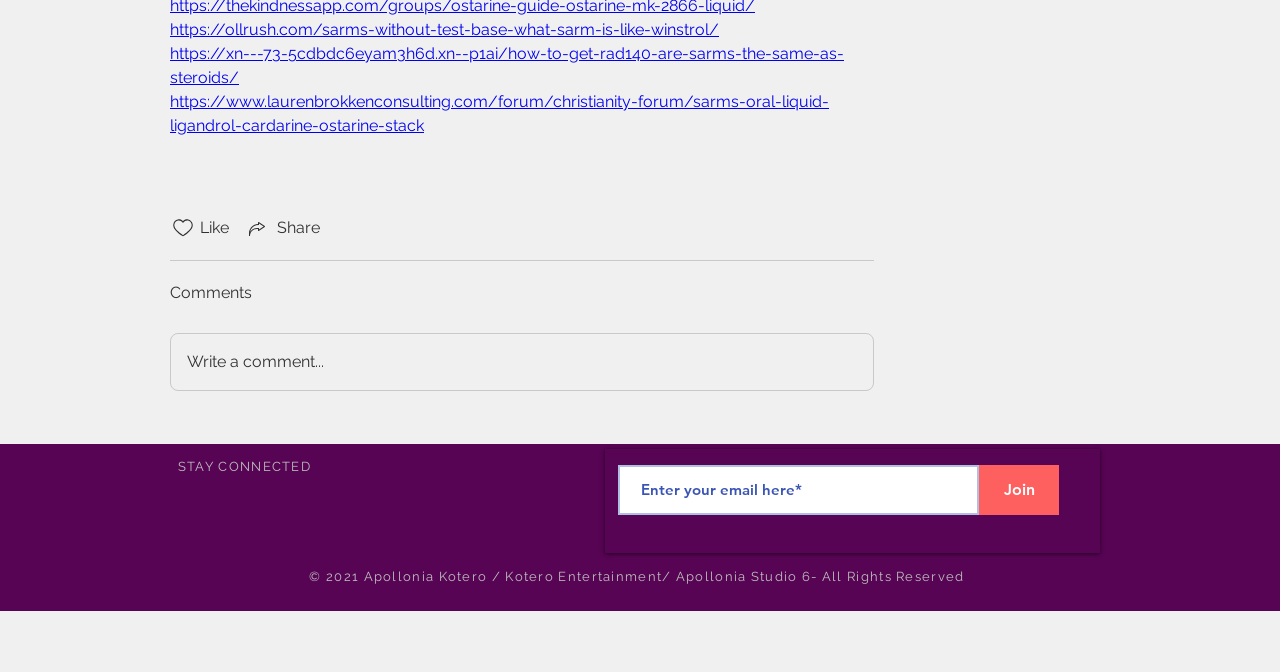Please locate the clickable area by providing the bounding box coordinates to follow this instruction: "Click the link to learn about SARMS without test base".

[0.133, 0.03, 0.562, 0.058]